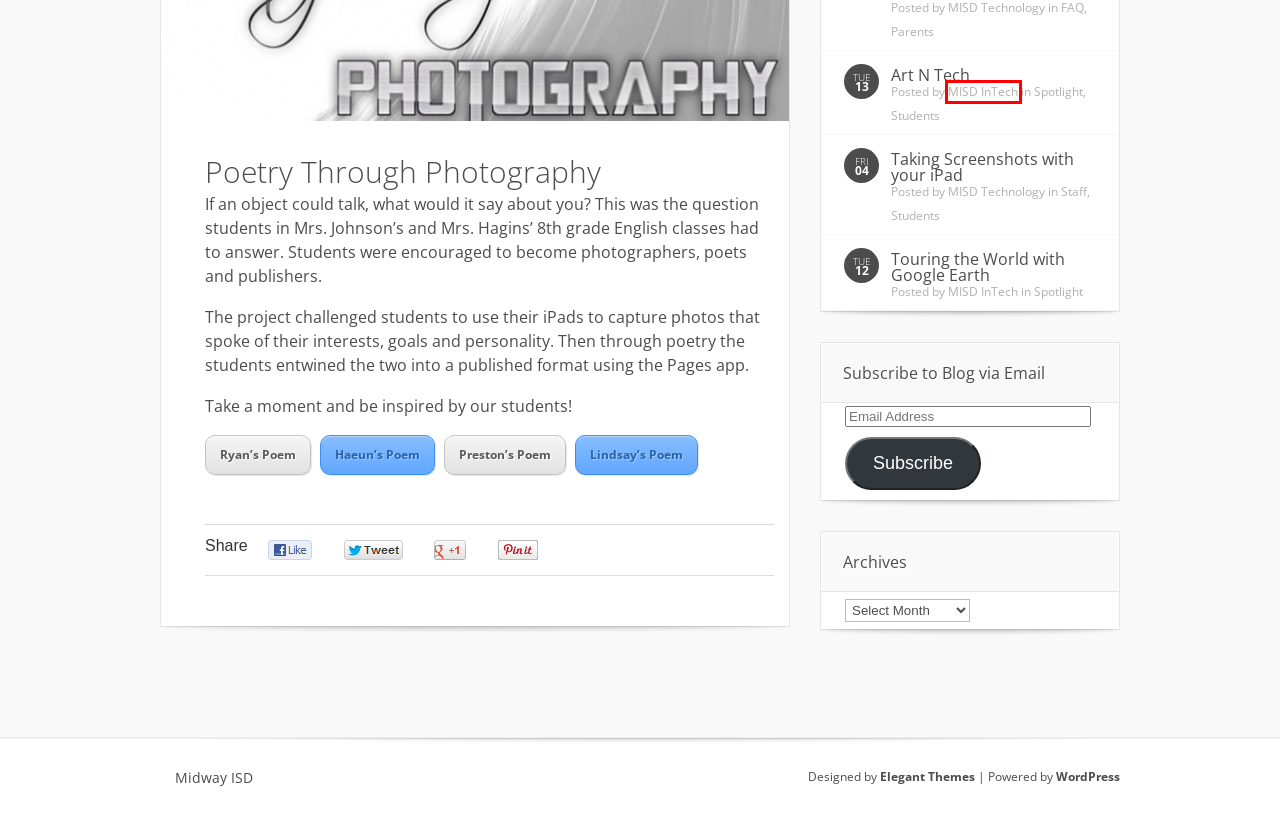You have a screenshot of a webpage with a red bounding box highlighting a UI element. Your task is to select the best webpage description that corresponds to the new webpage after clicking the element. Here are the descriptions:
A. Art N Tech | MLink
B. Taking Screenshots with your iPad | MLink
C. Touring the World with Google Earth | MLink
D. Students | MLink
E. Staff | MLink
F. Parents | MLink
G. MISD InTech | MLink
H. Midway ISD

G